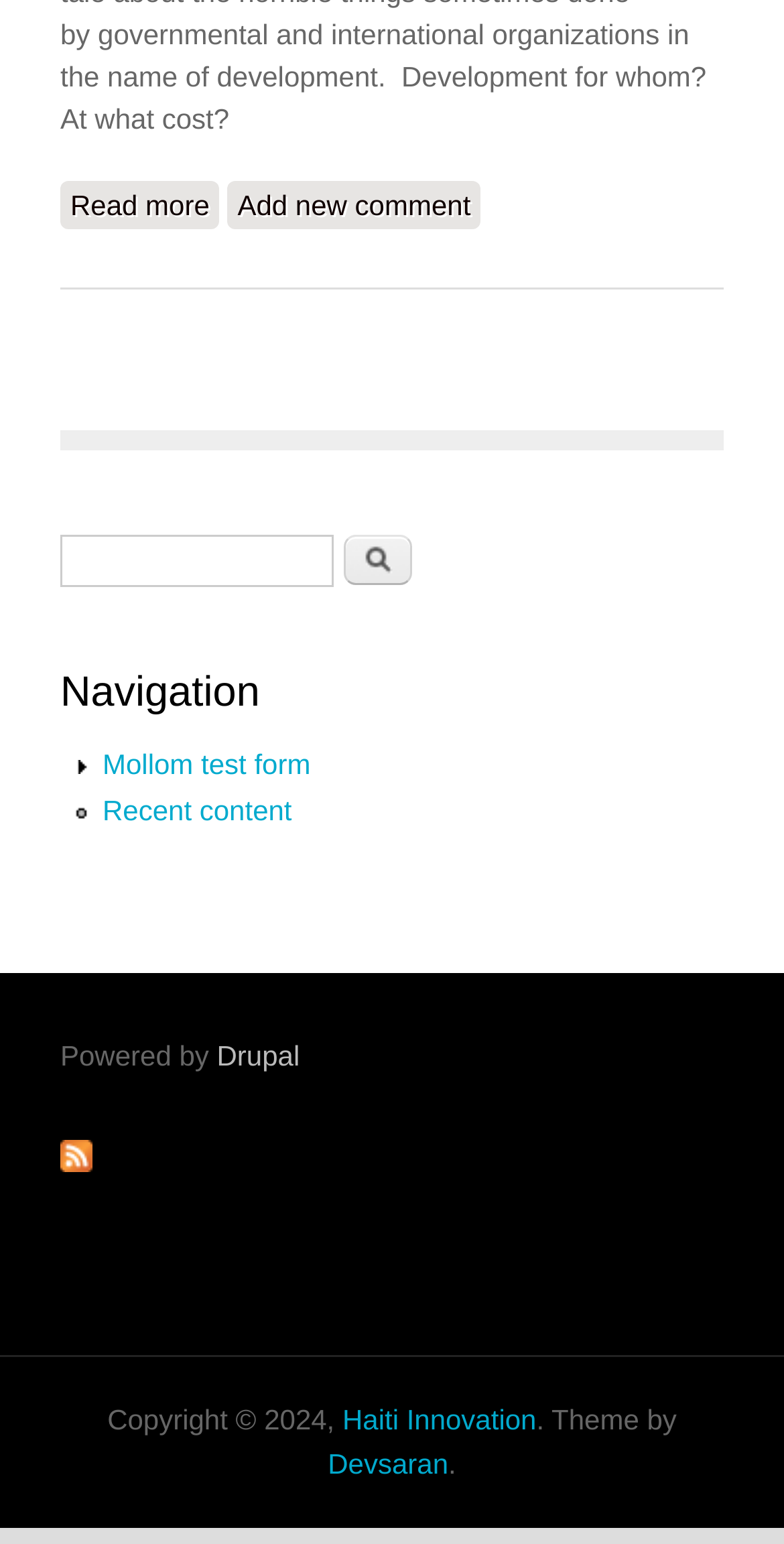Extract the bounding box coordinates of the UI element described by: "Mollom test form". The coordinates should include four float numbers ranging from 0 to 1, e.g., [left, top, right, bottom].

[0.131, 0.485, 0.396, 0.506]